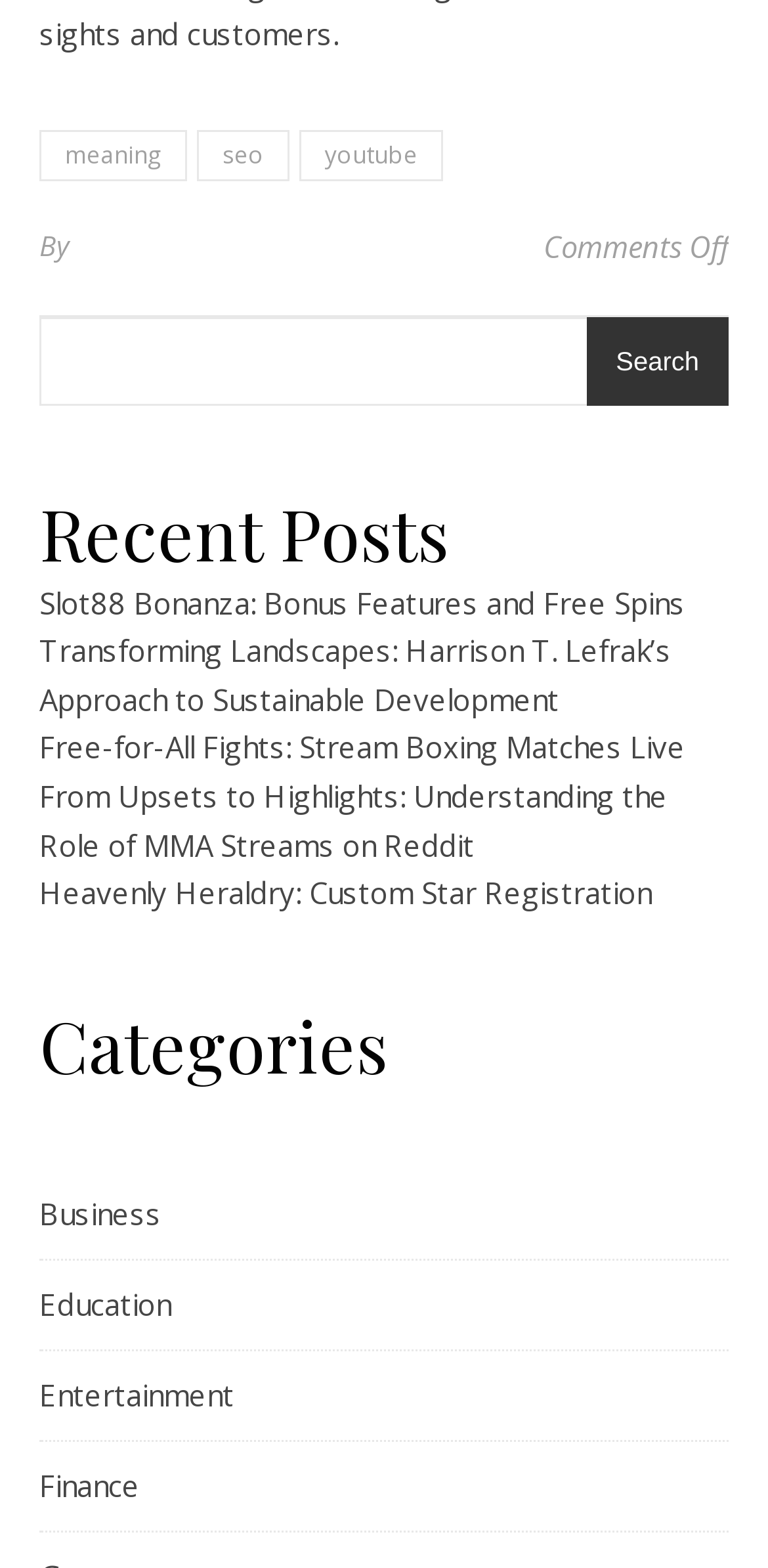Determine the bounding box coordinates of the region to click in order to accomplish the following instruction: "go to Business category". Provide the coordinates as four float numbers between 0 and 1, specifically [left, top, right, bottom].

[0.051, 0.746, 0.21, 0.802]